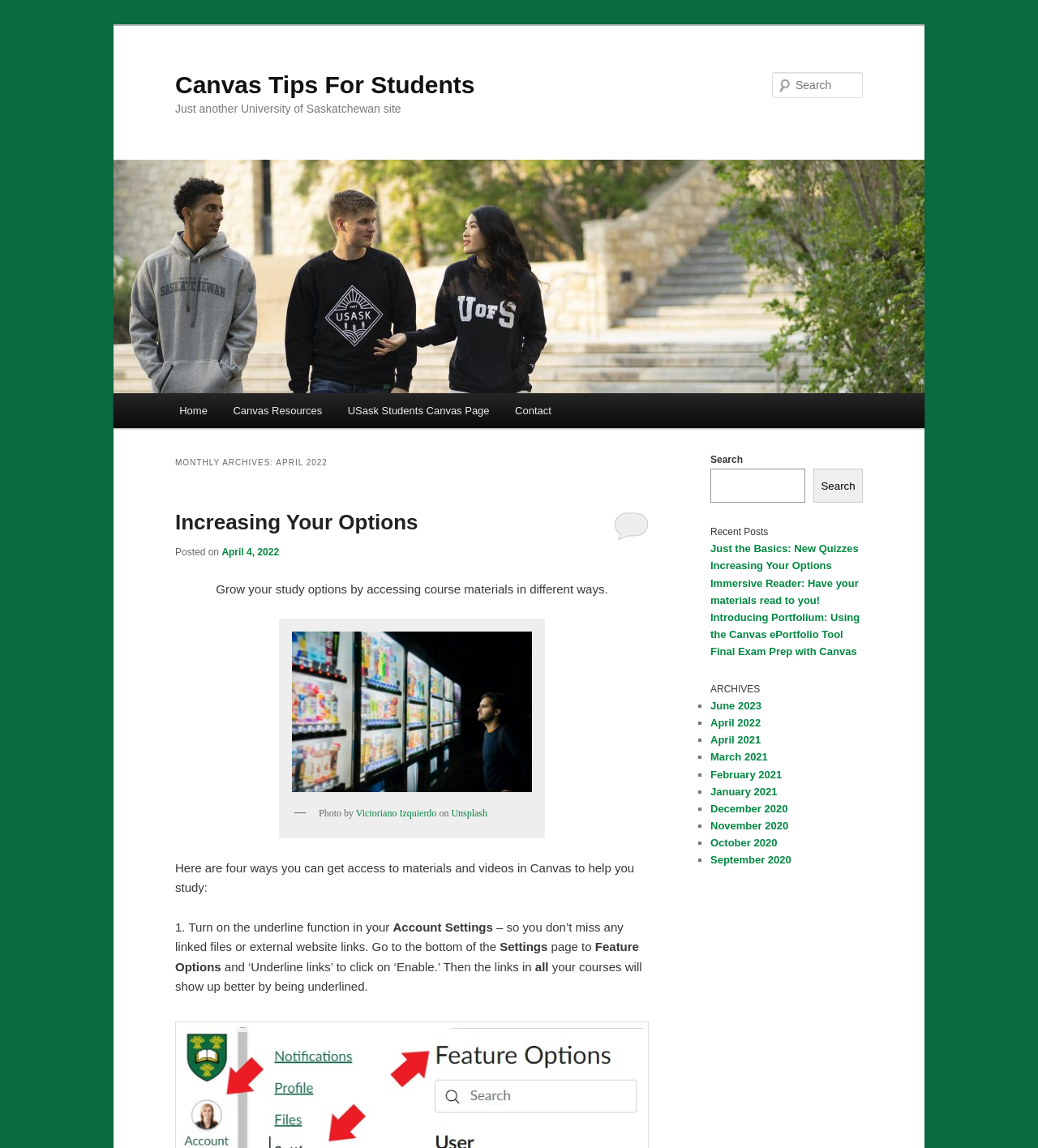Pinpoint the bounding box coordinates of the area that should be clicked to complete the following instruction: "Explore Recent Posts". The coordinates must be given as four float numbers between 0 and 1, i.e., [left, top, right, bottom].

[0.684, 0.457, 0.831, 0.471]